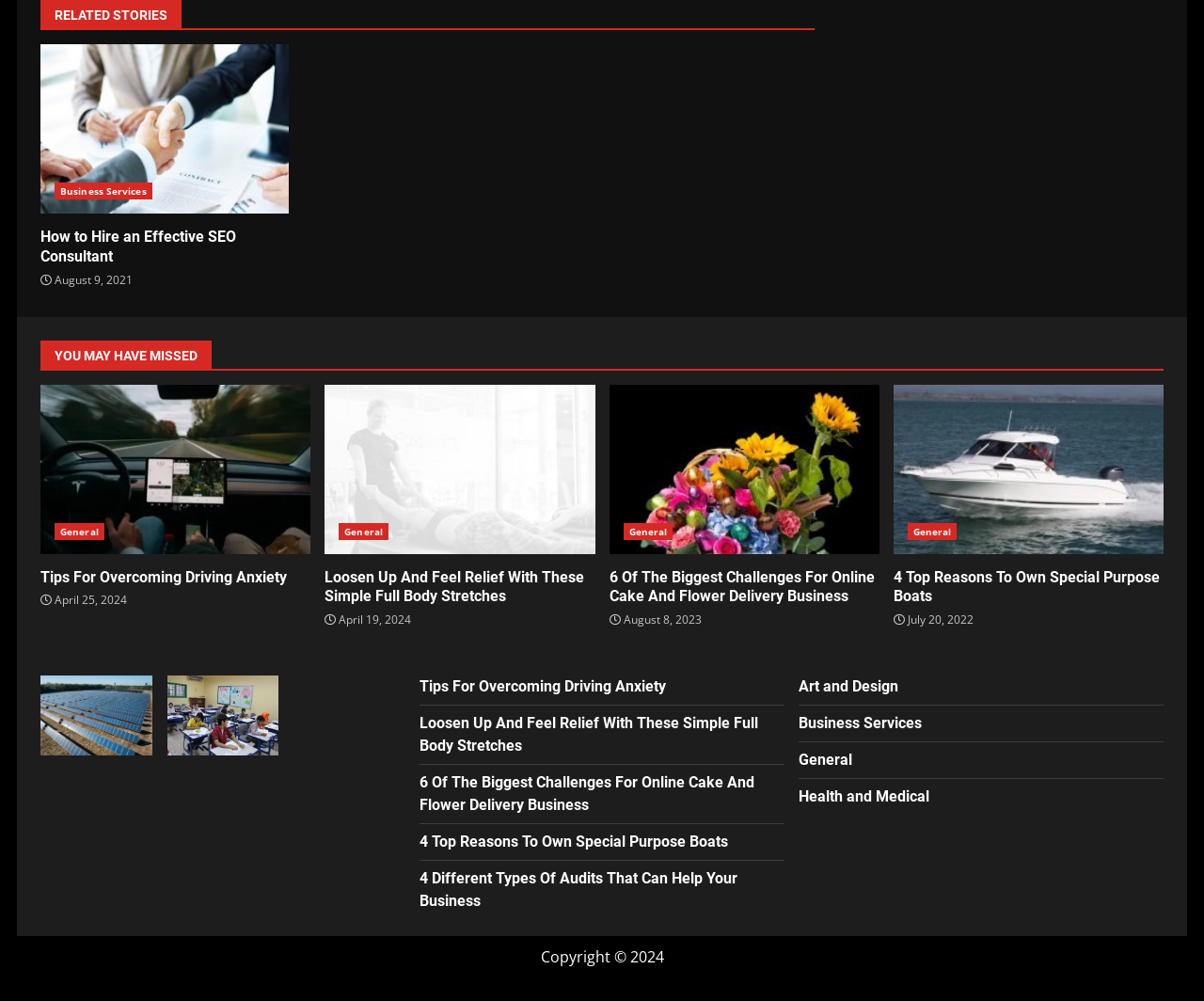What is the date of the article '4 Top Reasons To Own Special Purpose Boats'?
Please ensure your answer is as detailed and informative as possible.

The date of the article '4 Top Reasons To Own Special Purpose Boats' can be determined by looking at the StaticText 'July 20, 2022' which is located near the article title and has a similar bounding box coordinate.